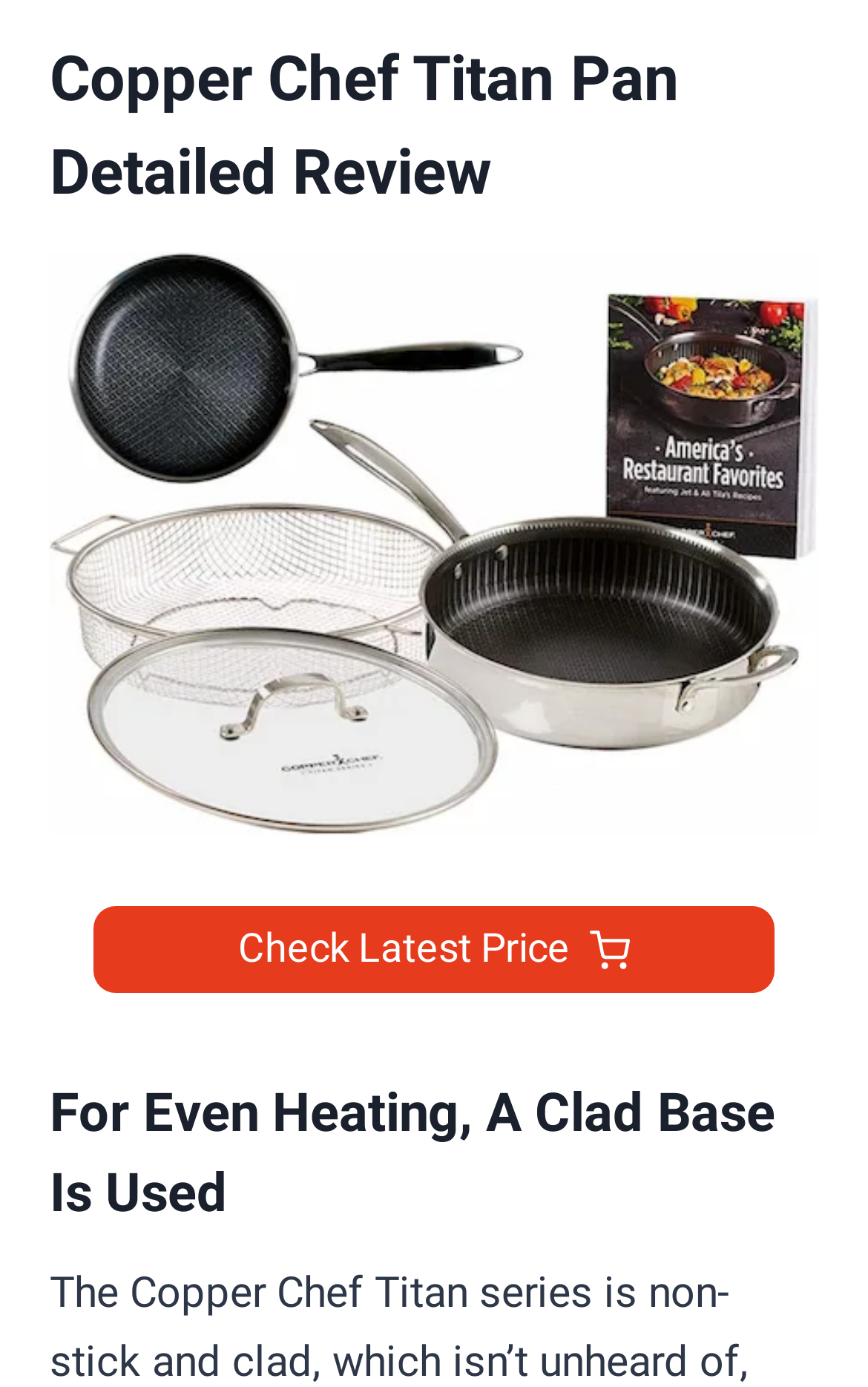Pinpoint the bounding box coordinates of the area that should be clicked to complete the following instruction: "Check 'Check Latest Price'". The coordinates must be given as four float numbers between 0 and 1, i.e., [left, top, right, bottom].

[0.108, 0.654, 0.892, 0.716]